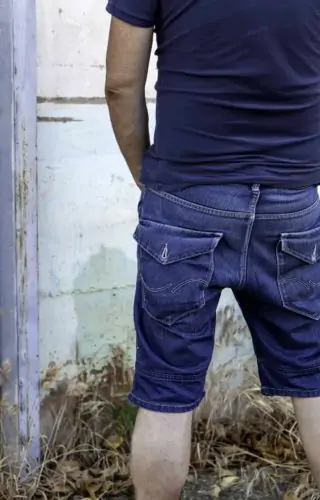Describe every aspect of the image in detail.

The image depicts a man standing with his back turned, wearing a fitted navy blue t-shirt and denim shorts. He is positioned near a textured wall where peeling paint reveals a mix of muted colors, including greens and whites, suggesting a weathered or abandoned setting. The ground is slightly overgrown with dry grass and weeds, enhancing the sense of neglect in the environment. This portrayal aligns with discussions surrounding public urination laws, emphasizing the nuances of how seemingly minor infractions can carry significant social implications. The image evokes themes related to privacy and the stakes involved in being labeled for non-sexual acts, reflecting a broader societal concern regarding the intersection of minor offenses with serious legal consequences.